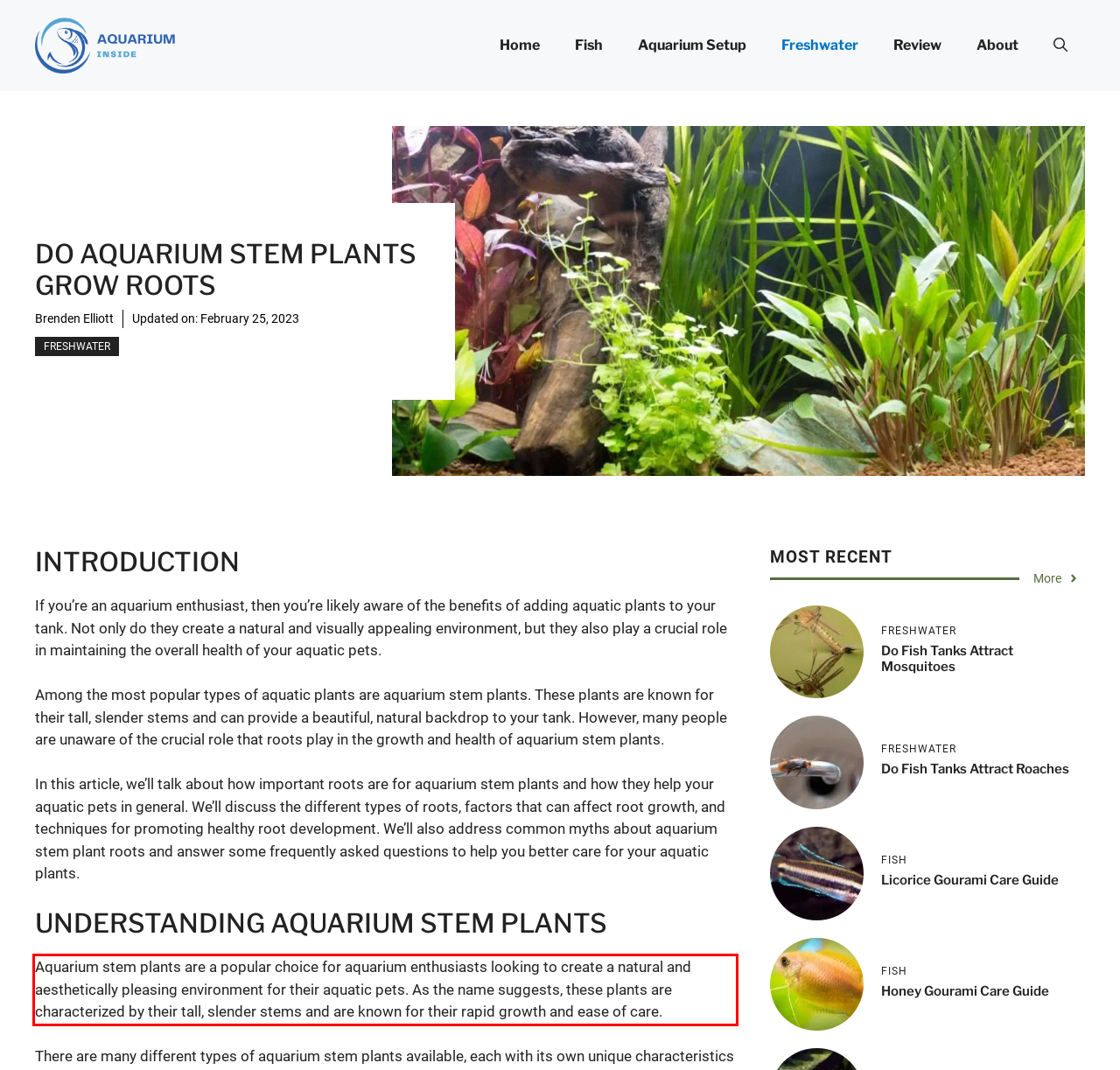Your task is to recognize and extract the text content from the UI element enclosed in the red bounding box on the webpage screenshot.

Aquarium stem plants are a popular choice for aquarium enthusiasts looking to create a natural and aesthetically pleasing environment for their aquatic pets. As the name suggests, these plants are characterized by their tall, slender stems and are known for their rapid growth and ease of care.